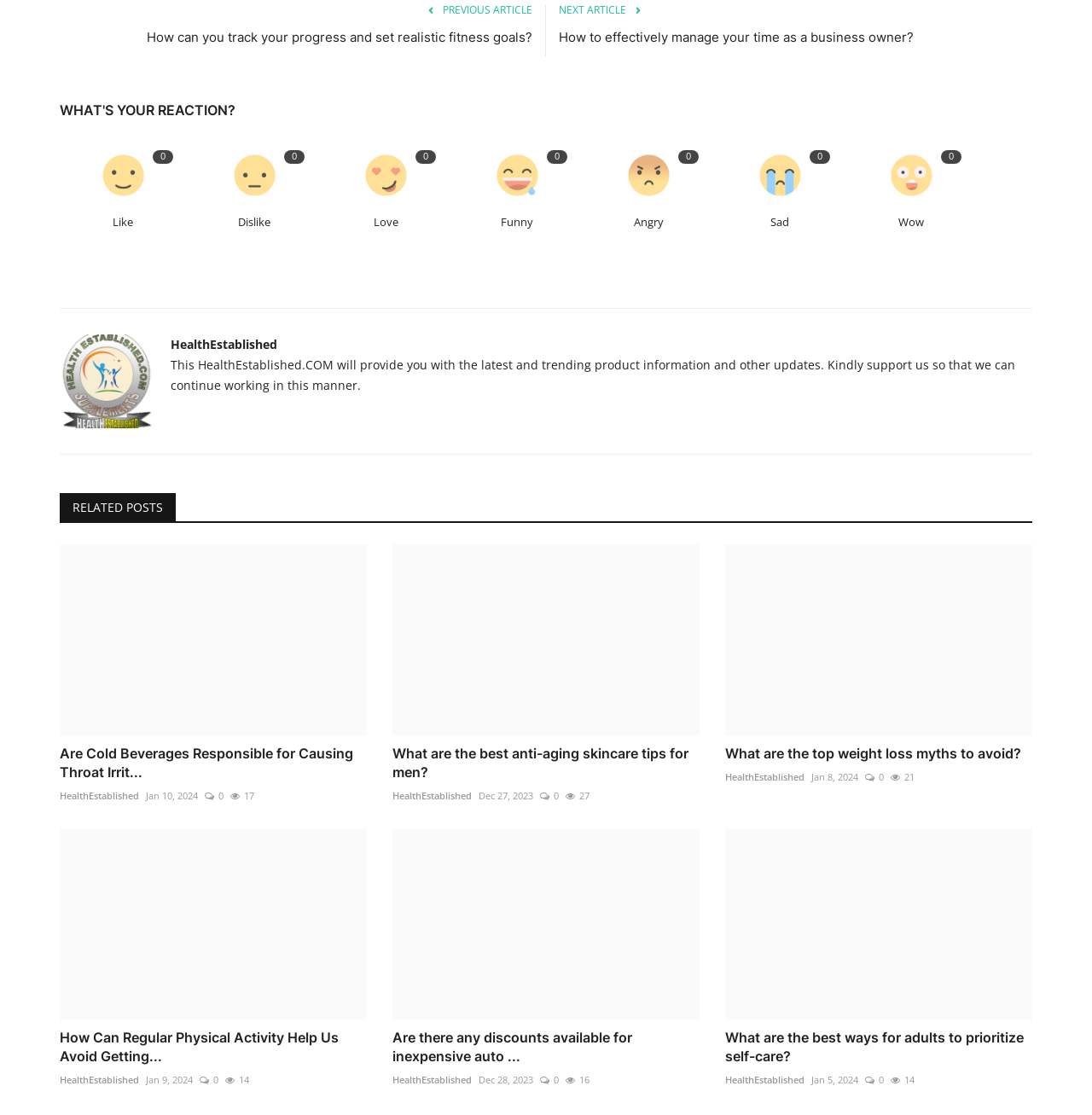Determine the bounding box for the described HTML element: "0 Angry". Ensure the coordinates are four float numbers between 0 and 1 in the format [left, top, right, bottom].

[0.536, 0.129, 0.652, 0.223]